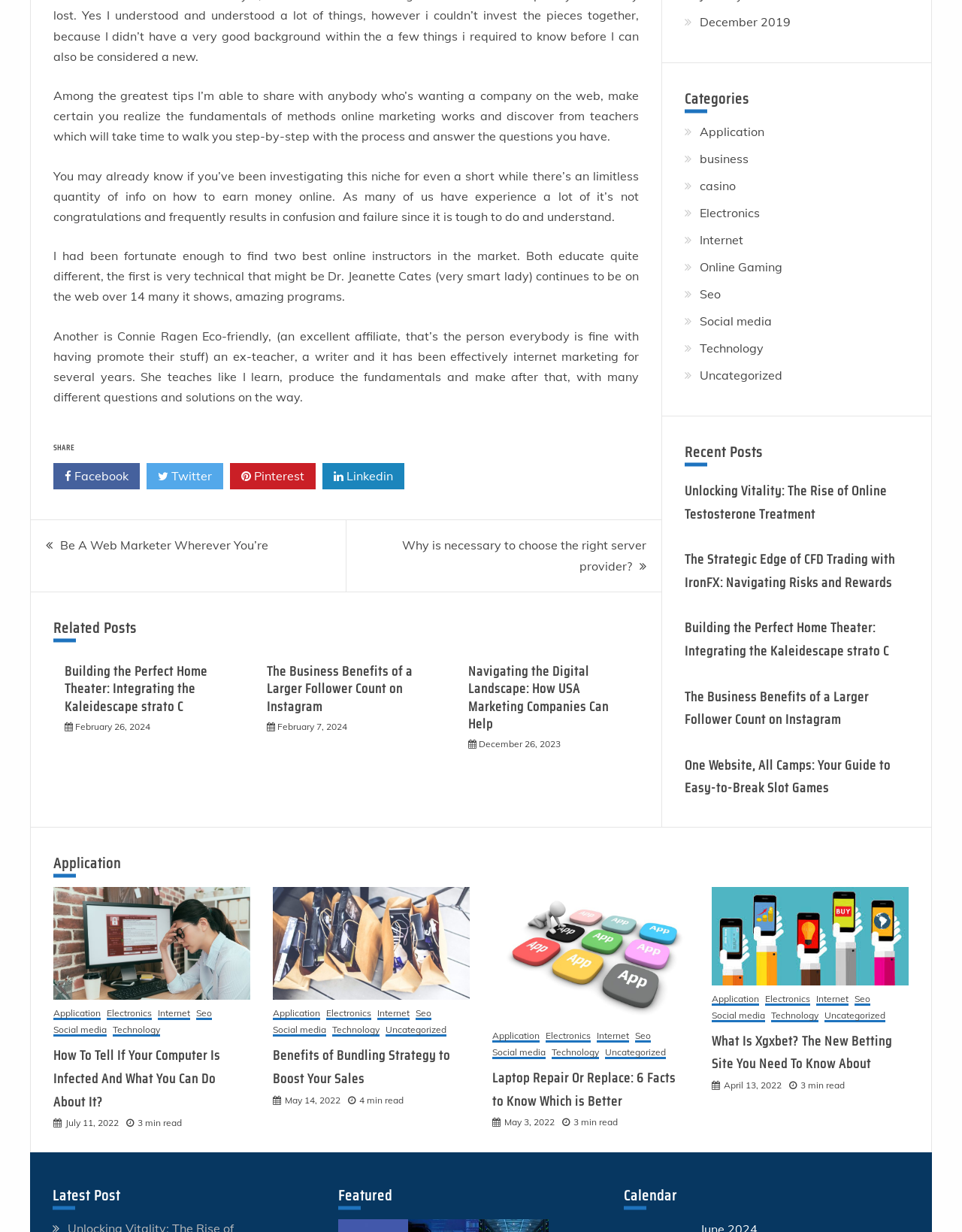Identify the bounding box for the UI element specified in this description: "Social media". The coordinates must be four float numbers between 0 and 1, formatted as [left, top, right, bottom].

[0.727, 0.254, 0.802, 0.267]